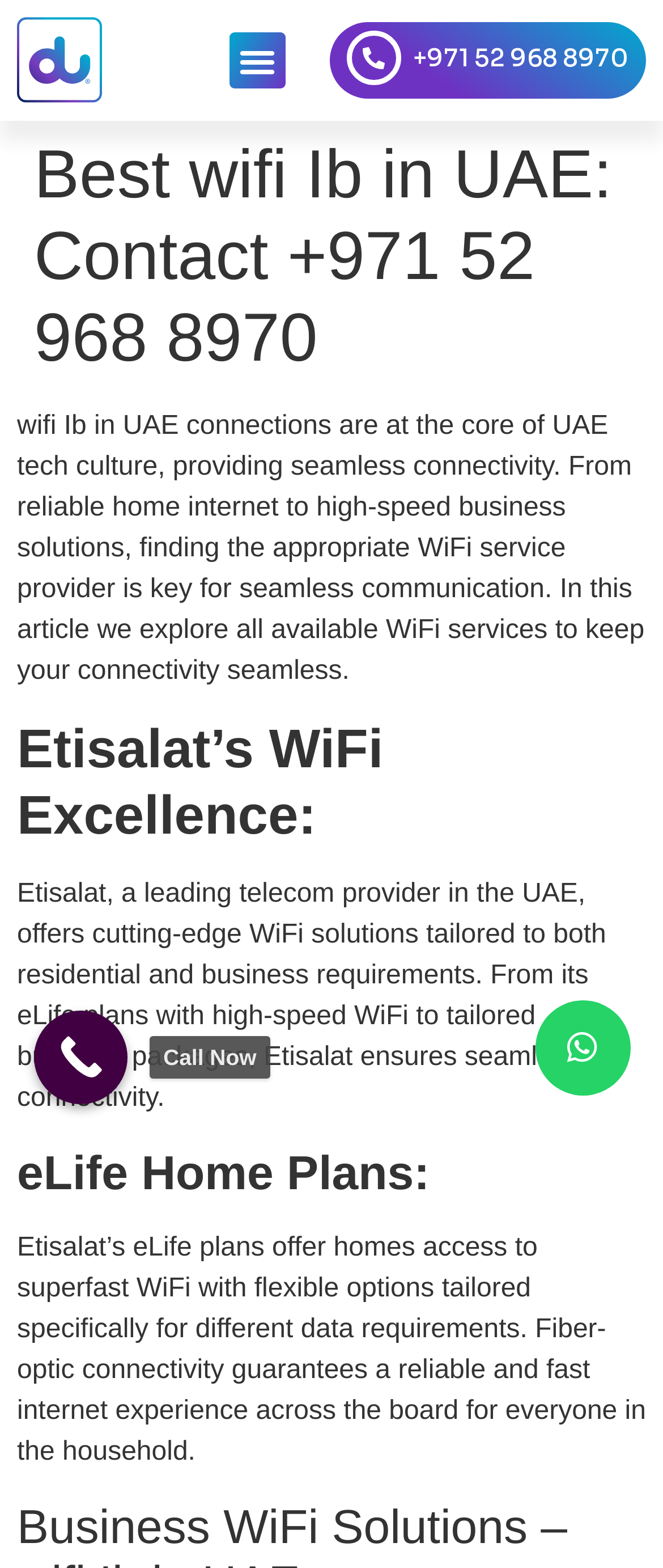What is the purpose of Etisalat's WiFi solutions?
Look at the webpage screenshot and answer the question with a detailed explanation.

According to the webpage, Etisalat's WiFi solutions are tailored to both residential and business requirements, ensuring seamless connectivity. This is mentioned in the paragraph under the heading 'Etisalat’s WiFi Excellence:'.